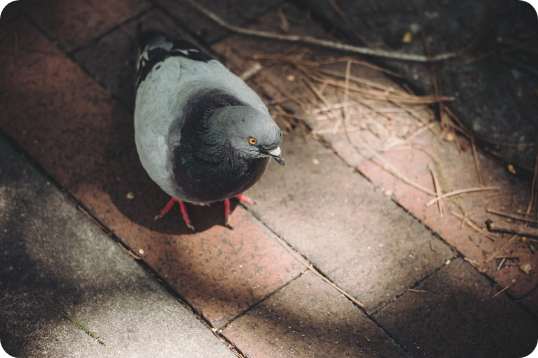What is the material of the pathway the pigeon is walking on?
From the image, provide a succinct answer in one word or a short phrase.

Bricks